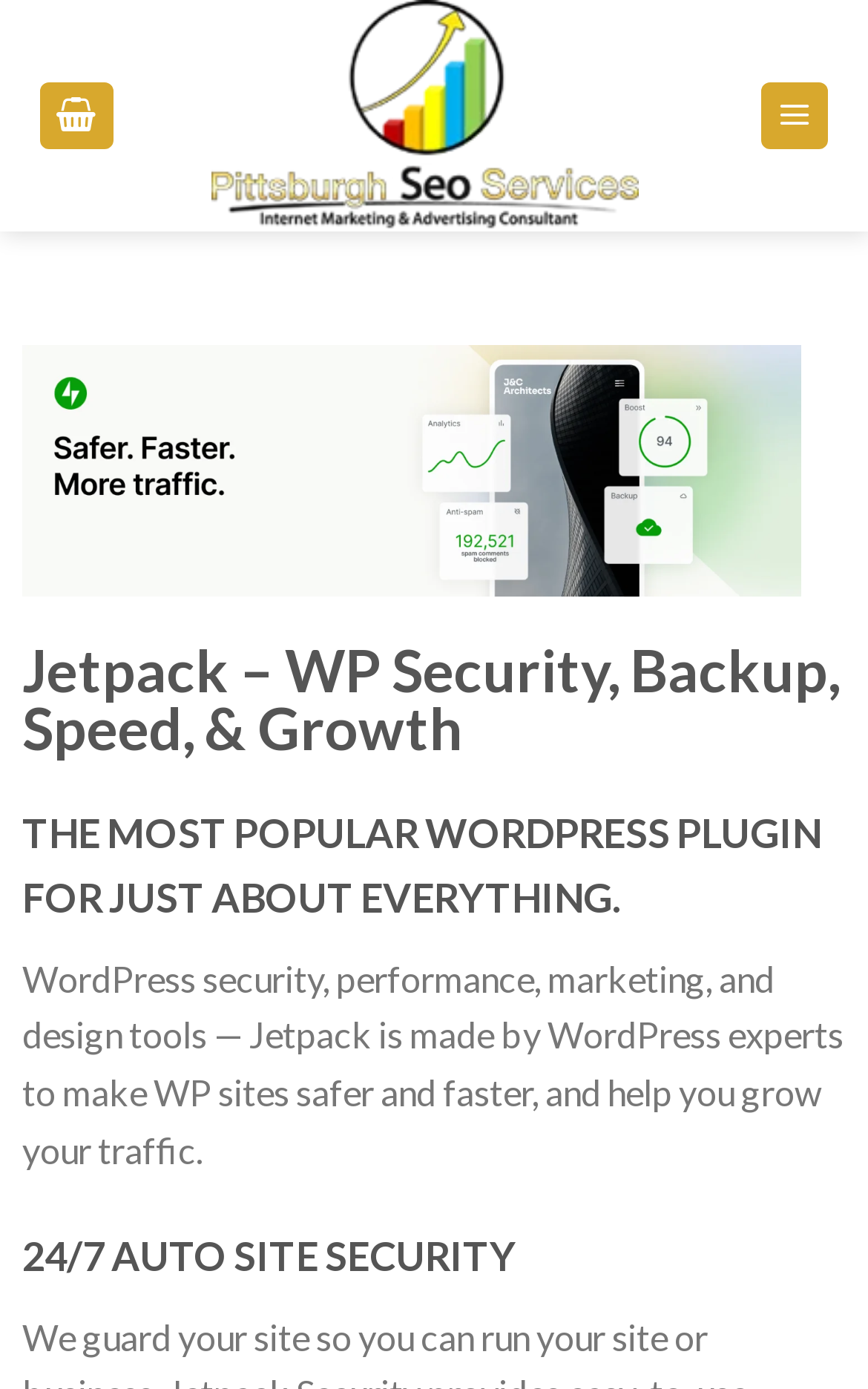What is the primary heading on this webpage?

Jetpack – WP Security, Backup, Speed, & Growth